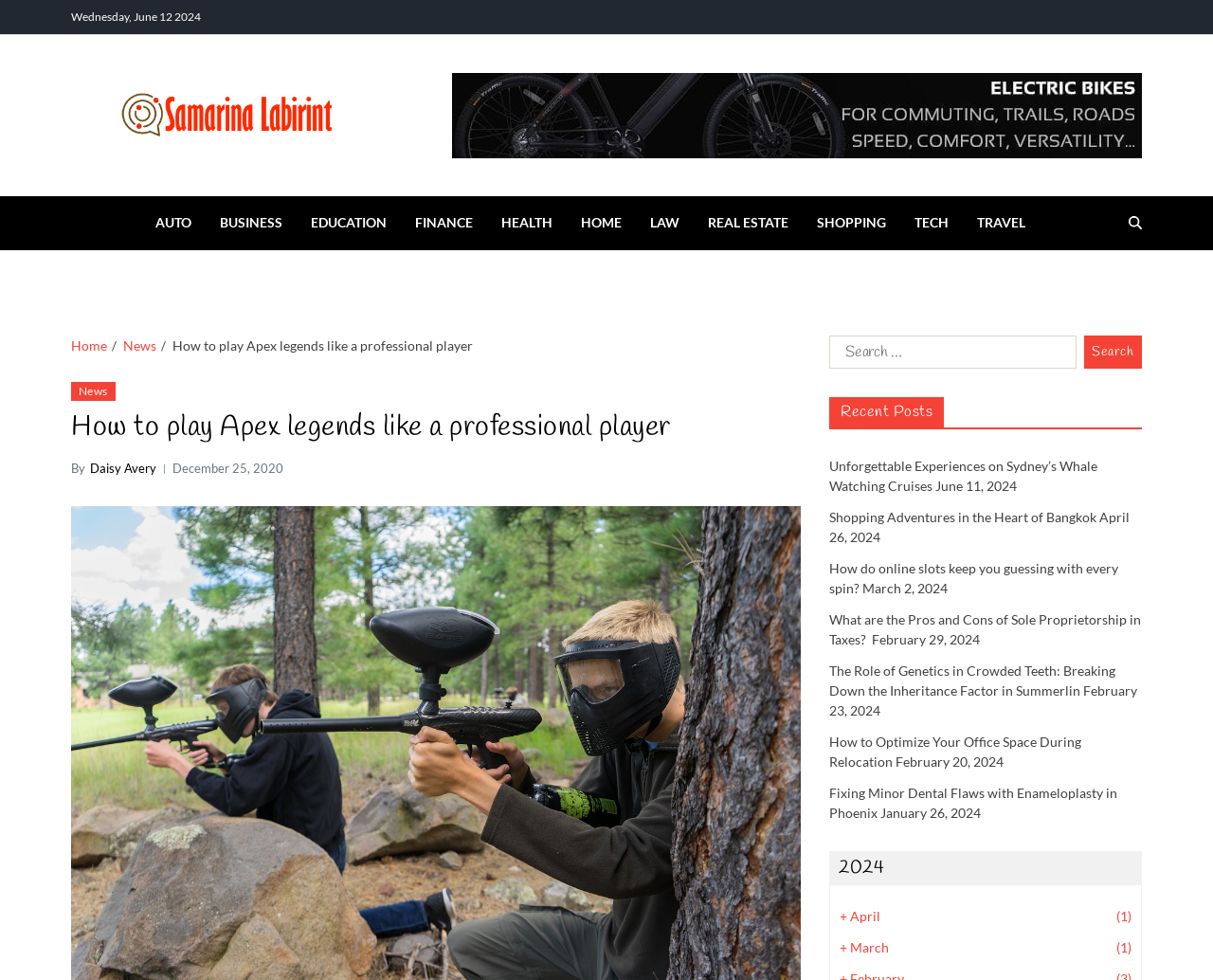What is the title or heading displayed on the webpage?

Samarina Labirint - Get the Latest News, Covered Everything